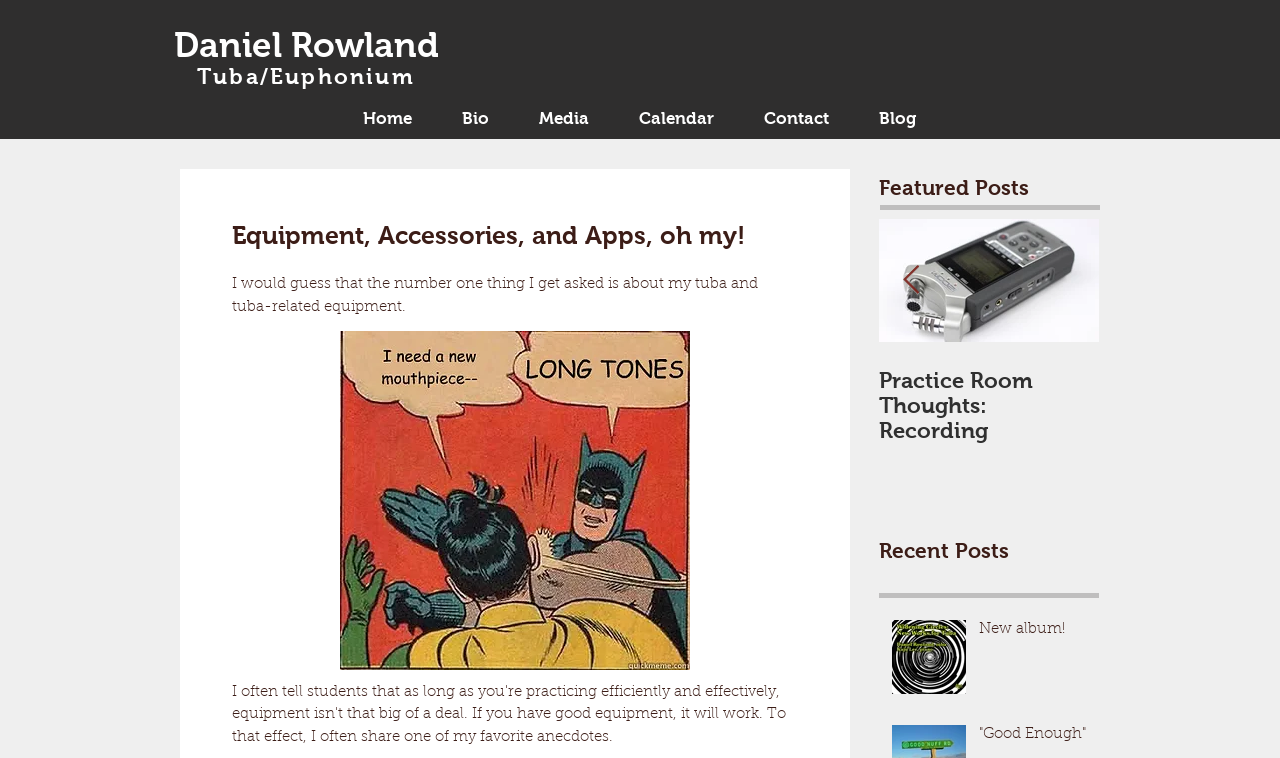Kindly determine the bounding box coordinates of the area that needs to be clicked to fulfill this instruction: "explore the post 'Good Enough'".

[0.515, 0.486, 0.687, 0.519]